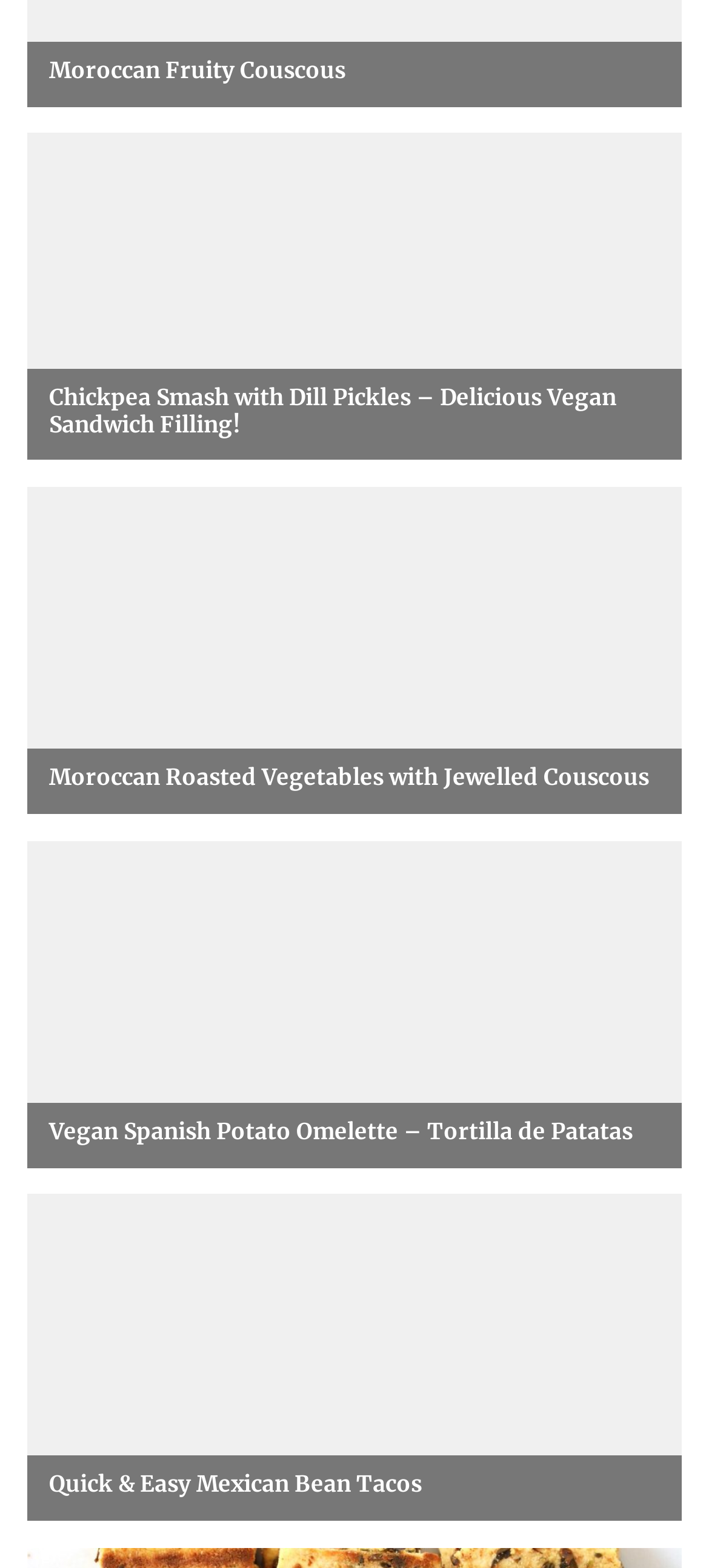Please provide the bounding box coordinates for the element that needs to be clicked to perform the instruction: "read Chickpea Smash with Dill Pickles article". The coordinates must consist of four float numbers between 0 and 1, formatted as [left, top, right, bottom].

[0.07, 0.246, 0.93, 0.28]